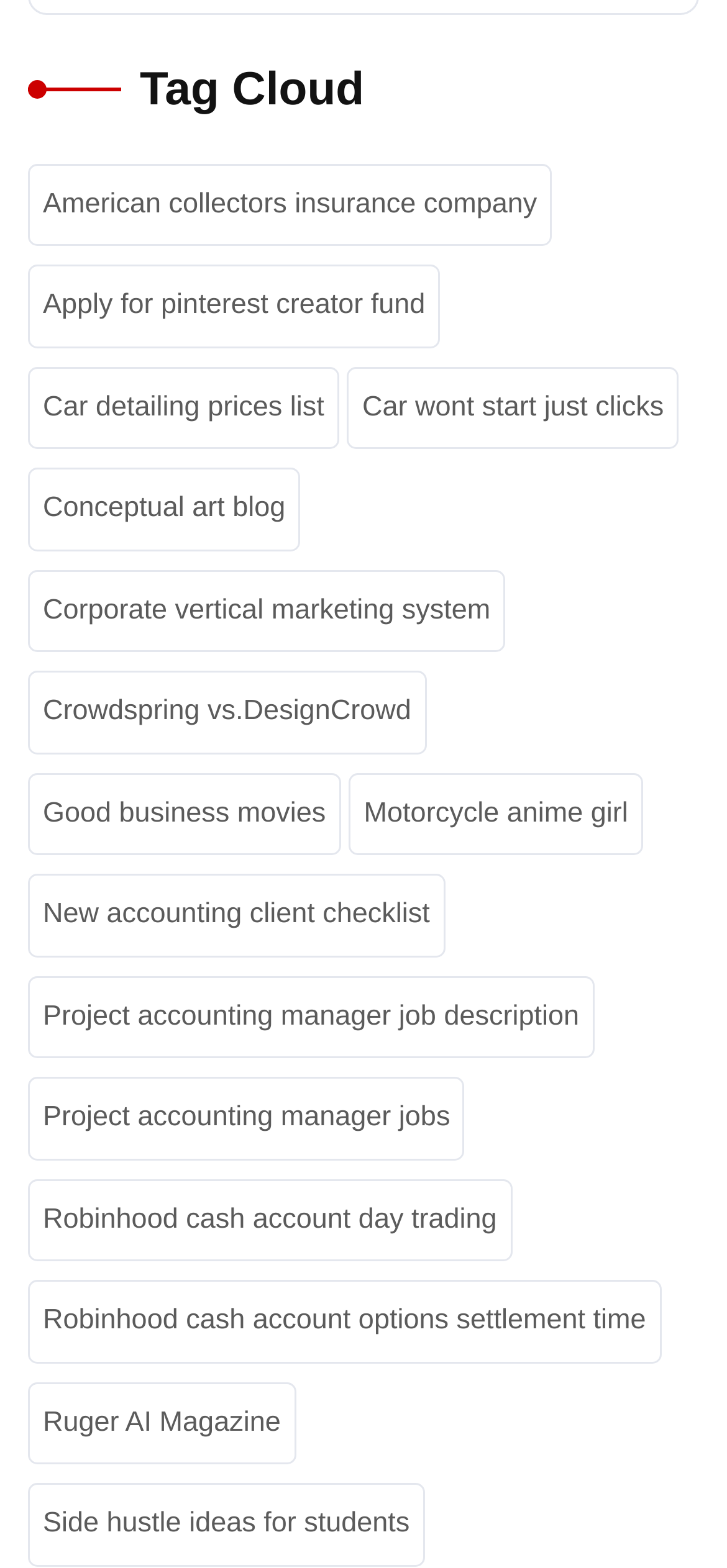Using floating point numbers between 0 and 1, provide the bounding box coordinates in the format (top-left x, top-left y, bottom-right x, bottom-right y). Locate the UI element described here: Robinhood cash account day trading

[0.038, 0.752, 0.704, 0.805]